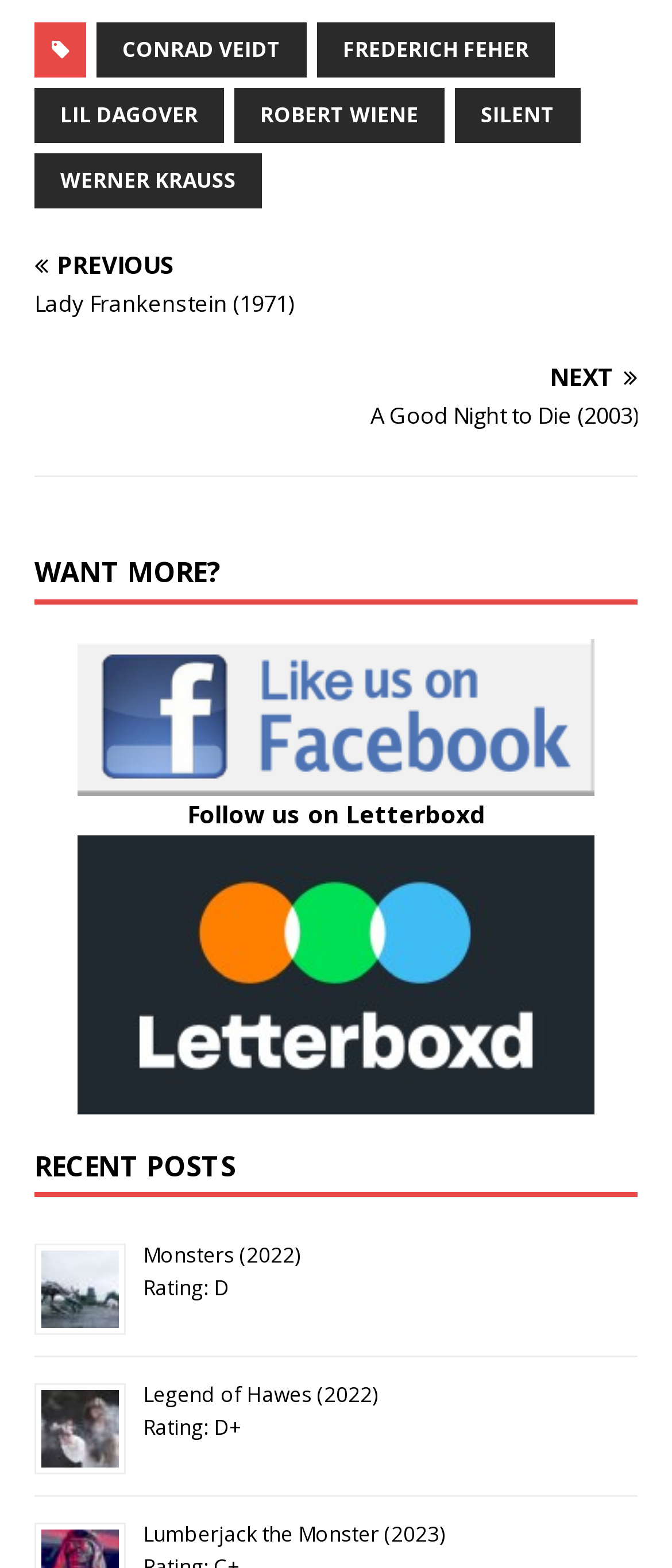Return the bounding box coordinates of the UI element that corresponds to this description: "Legend of Hawes (2022)". The coordinates must be given as four float numbers in the range of 0 and 1, [left, top, right, bottom].

[0.213, 0.88, 0.562, 0.899]